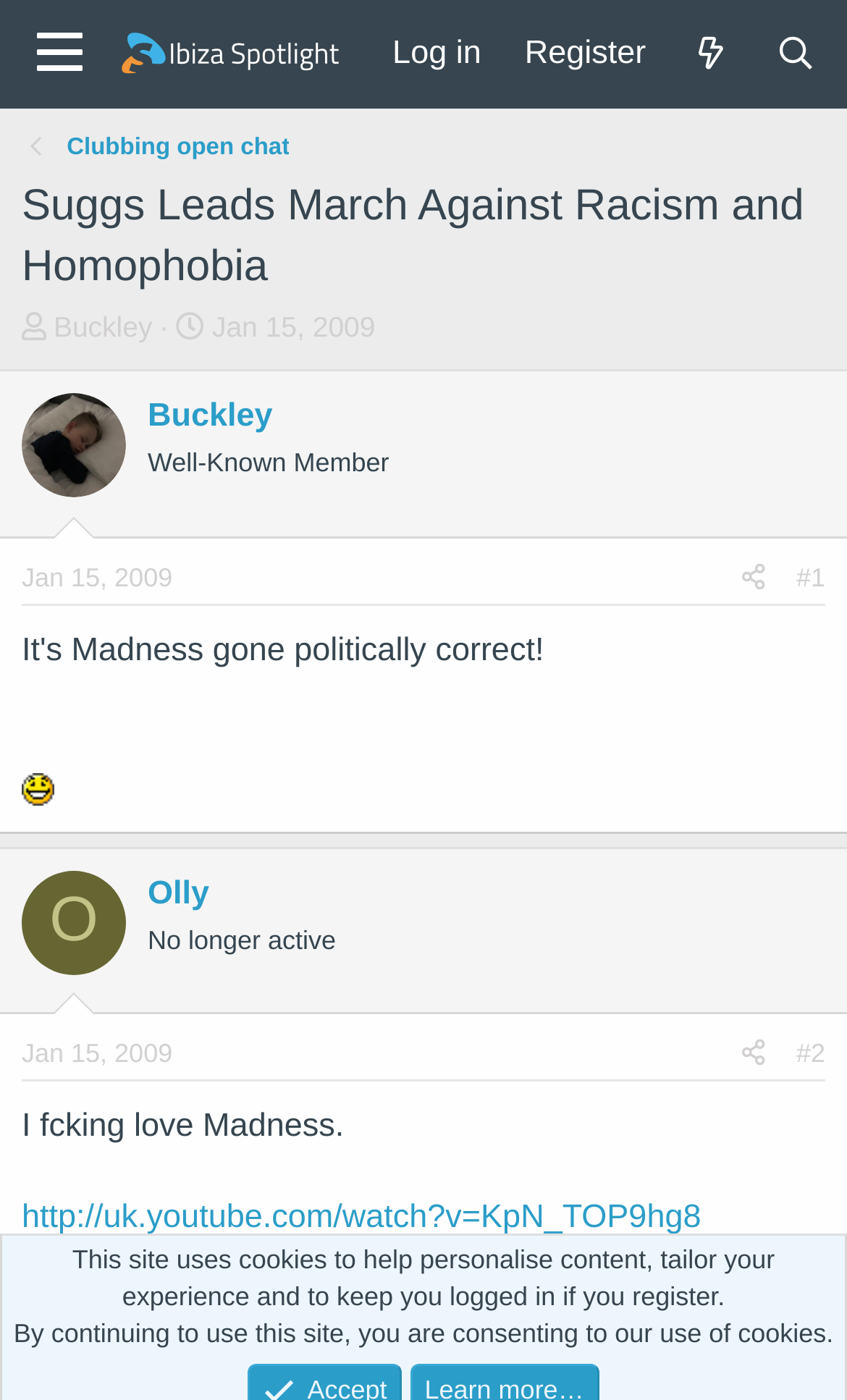Locate the bounding box of the UI element defined by this description: "What's new". The coordinates should be given as four float numbers between 0 and 1, formatted as [left, top, right, bottom].

[0.788, 0.009, 0.889, 0.068]